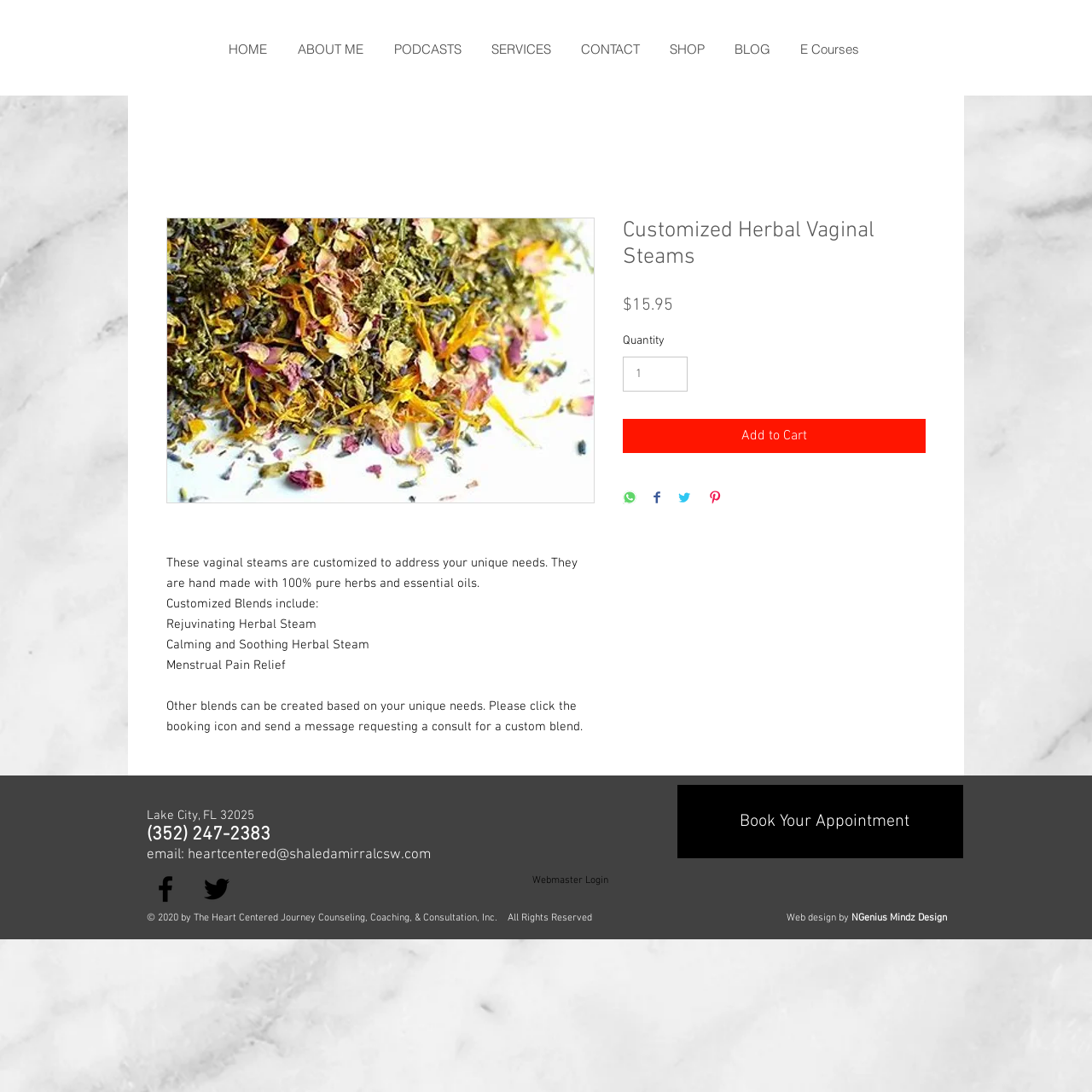Please determine the bounding box coordinates of the element's region to click for the following instruction: "Click the 'HOME' link".

[0.195, 0.027, 0.258, 0.063]